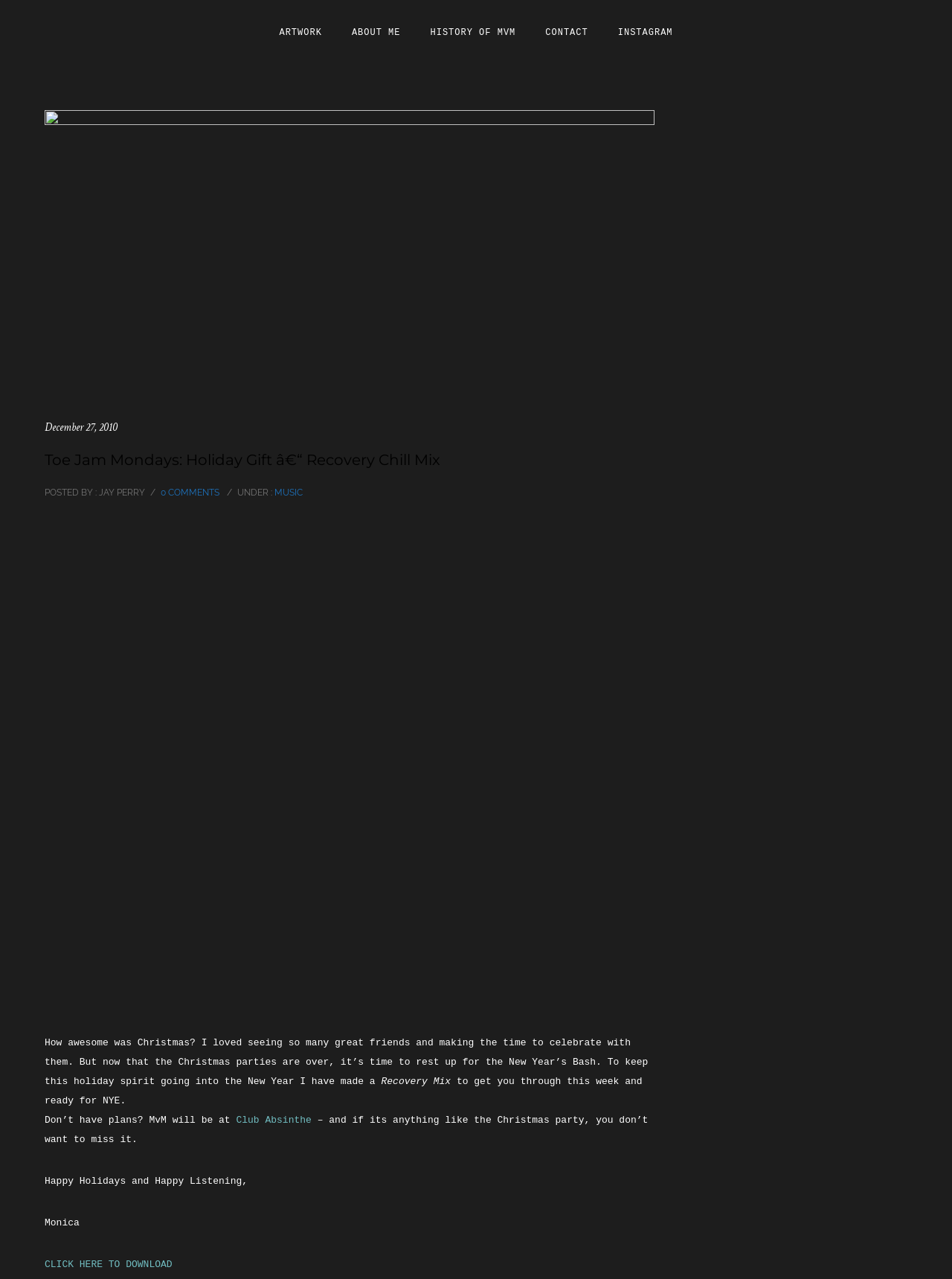Identify the bounding box coordinates for the element you need to click to achieve the following task: "Click on ARTWORK link". Provide the bounding box coordinates as four float numbers between 0 and 1, in the form [left, top, right, bottom].

[0.278, 0.022, 0.354, 0.03]